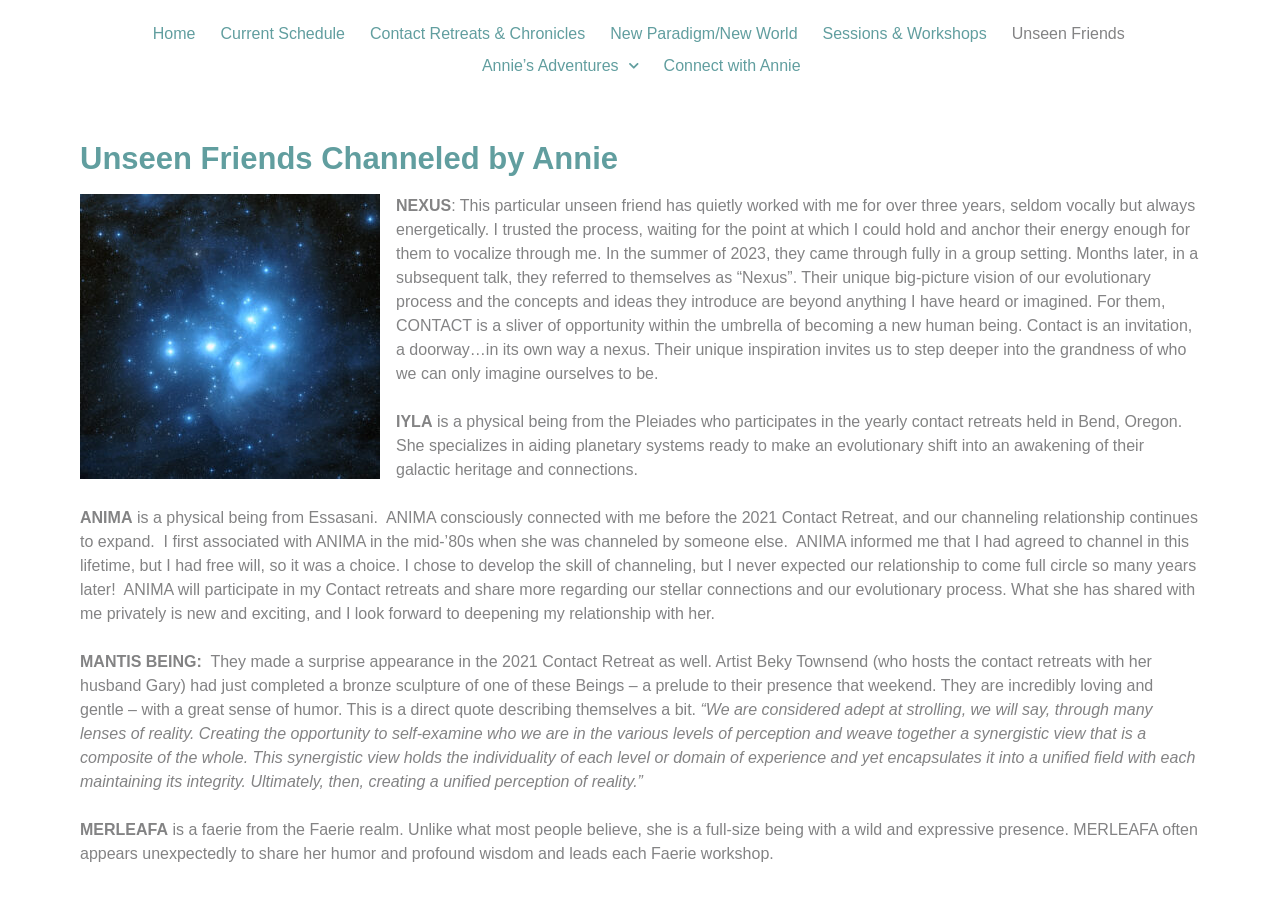Given the description "Home", determine the bounding box of the corresponding UI element.

[0.112, 0.02, 0.161, 0.054]